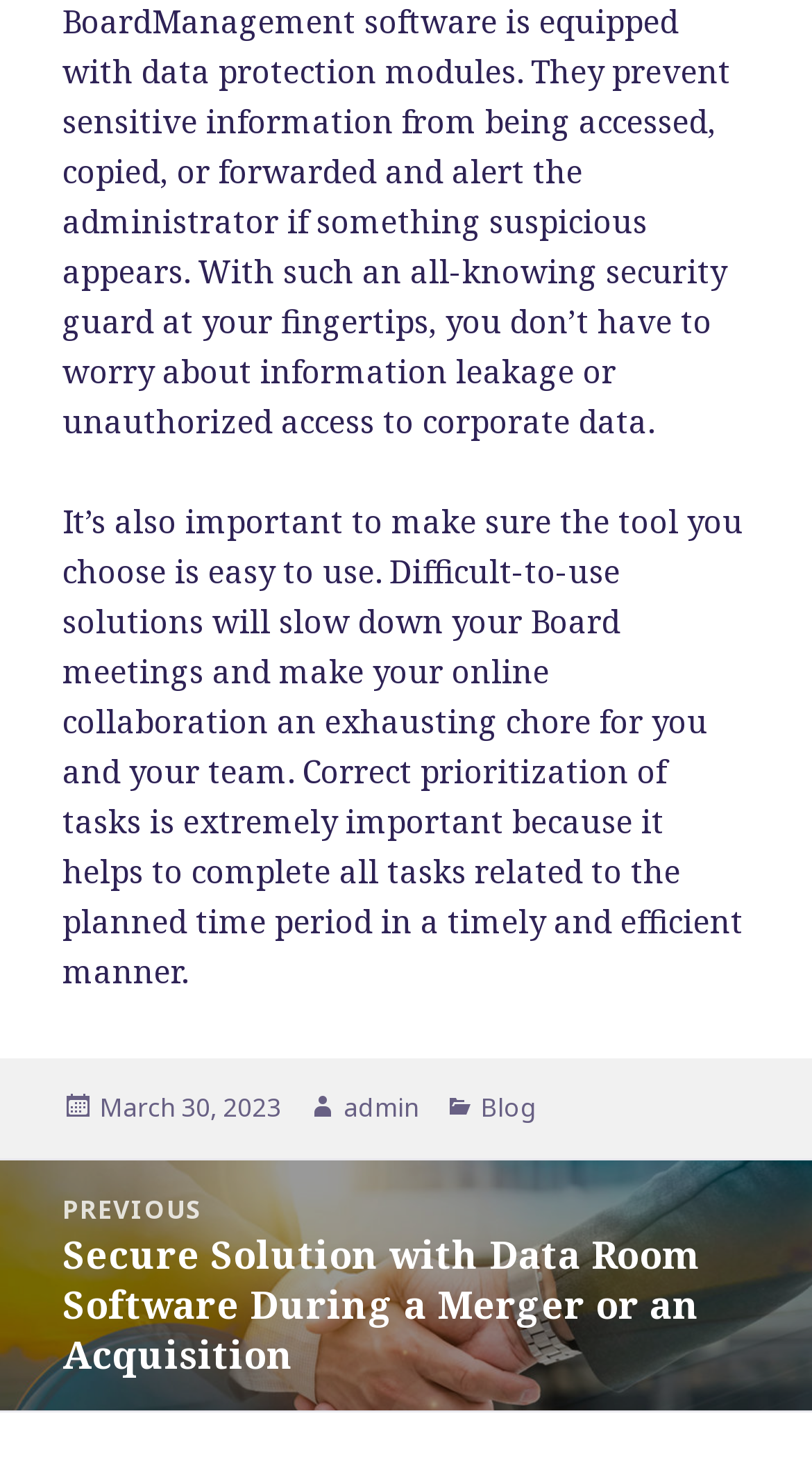Using a single word or phrase, answer the following question: 
Who is the author of the post?

admin